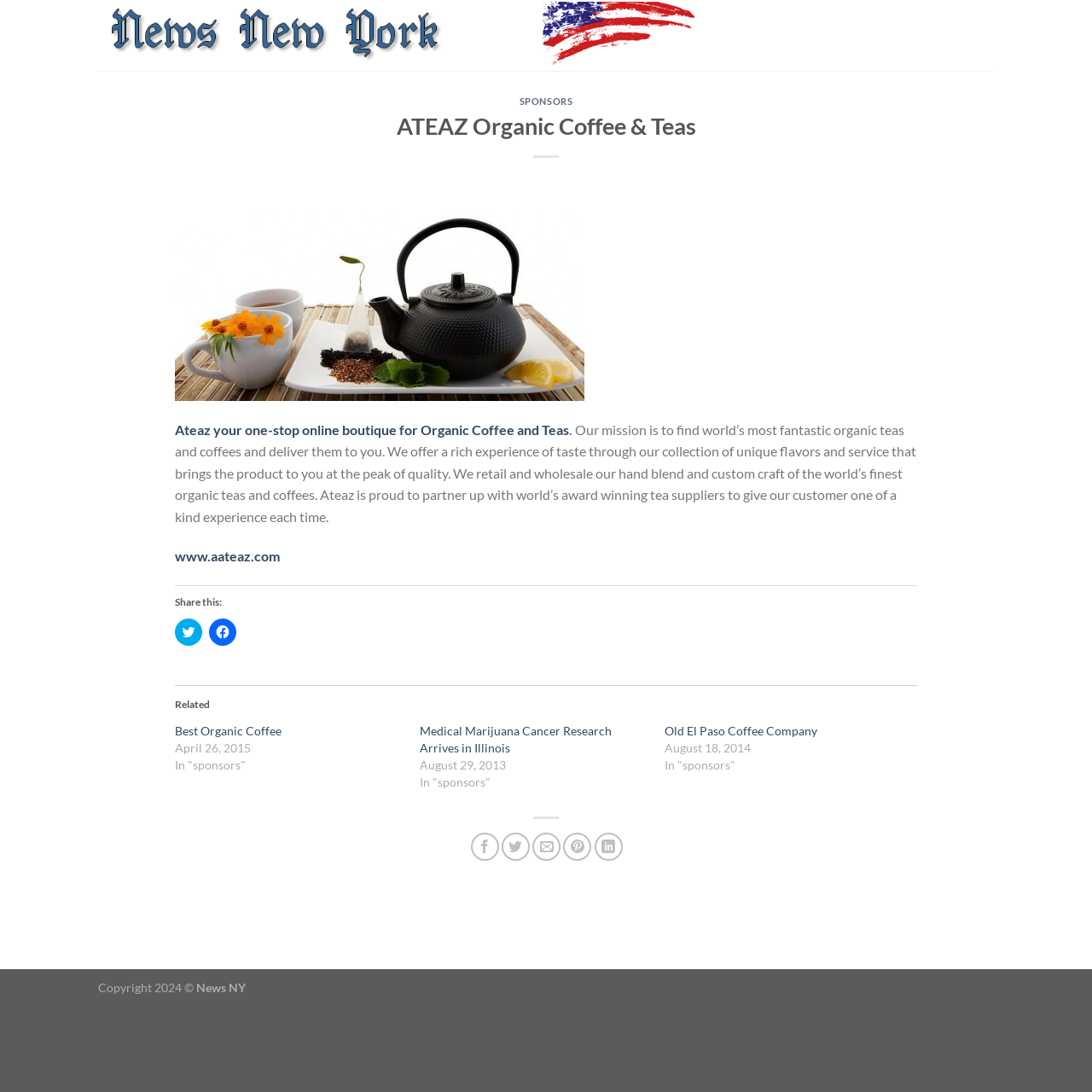What social media platforms can users share content on?
Refer to the image and provide a one-word or short phrase answer.

Facebook, Twitter, LinkedIn, Pinterest